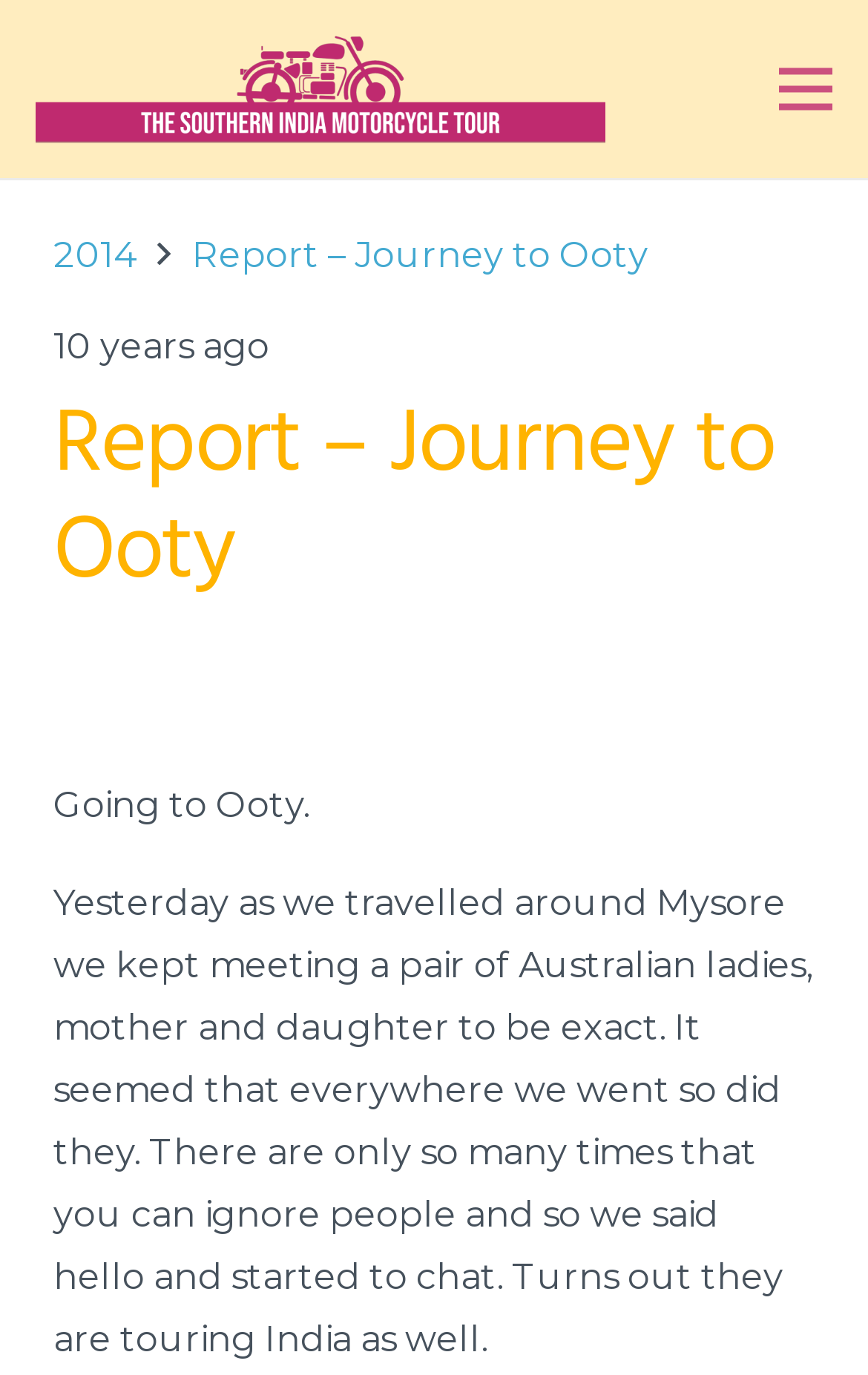Give a full account of the webpage's elements and their arrangement.

The webpage is about a travel report, specifically a journey to Ooty in Southern India, as part of a motorcycle tour. At the top left of the page, there is a link to "The Southern India Motorcycle Tour" and a link to "Menu" at the top right. The menu has a dropdown list with links to "2014" and "Report – Journey to Ooty".

Below the menu, there is a timestamp indicating that the report was posted on "12 February 2014 at 11:10:00 Europe/London", with a note that it was "10 years ago". 

The main content of the page is headed by a title "Report – Journey to Ooty" and consists of a brief introduction to the journey, followed by a longer paragraph describing the encounter with a pair of Australian ladies while traveling around Mysore. The text is divided into three sections, with the first section being a brief sentence "Going to Ooty." and the second section describing the encounter with the Australian ladies.